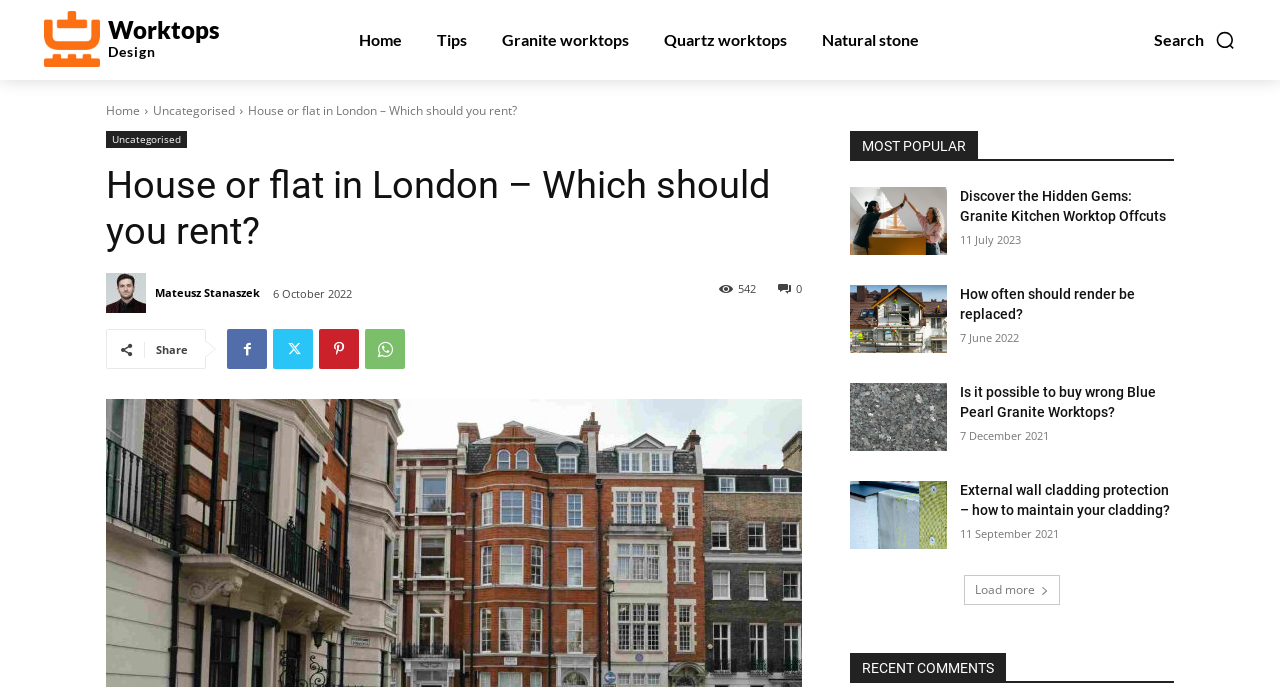Given the element description "Load more" in the screenshot, predict the bounding box coordinates of that UI element.

[0.753, 0.837, 0.828, 0.881]